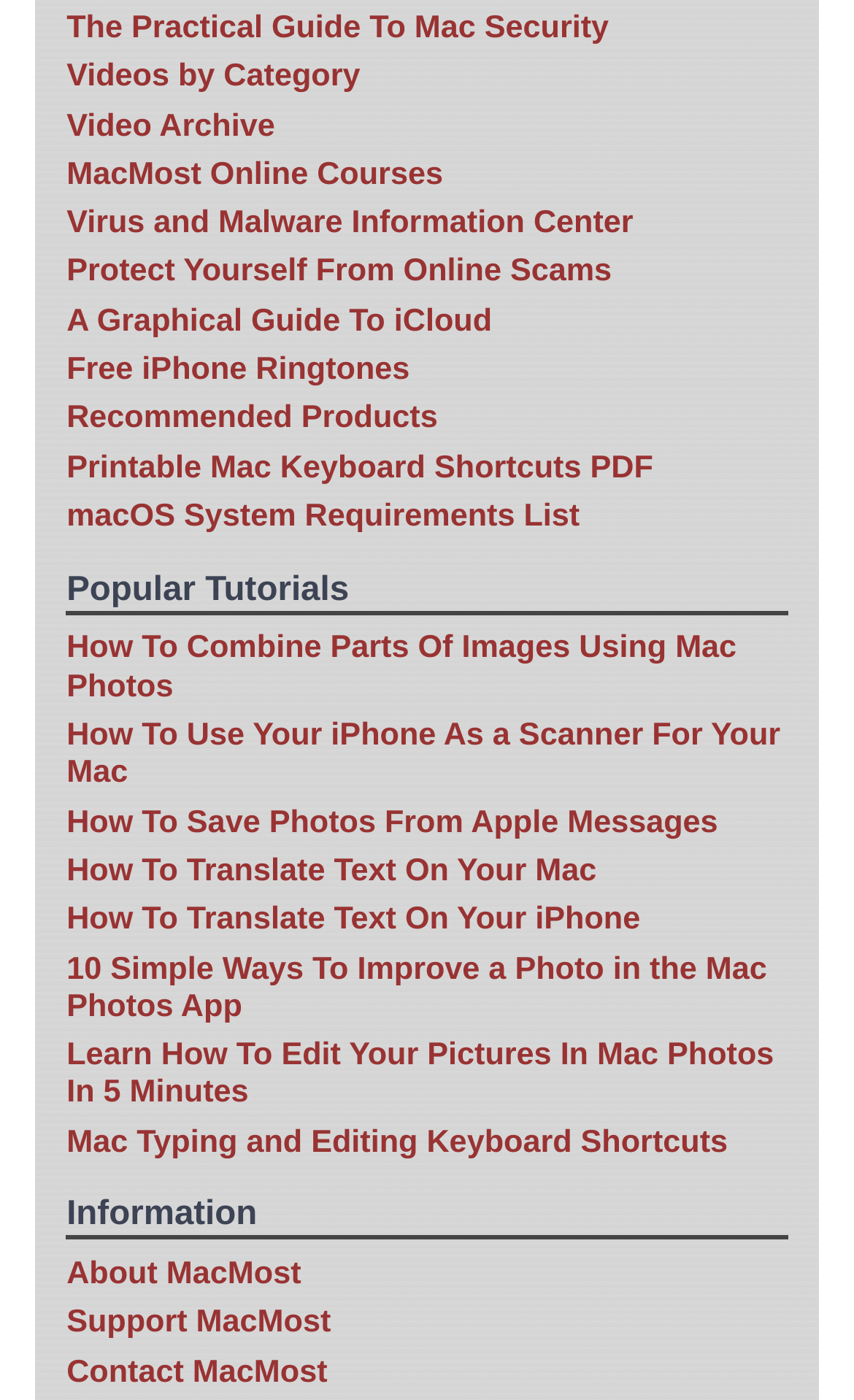Find the bounding box coordinates of the element's region that should be clicked in order to follow the given instruction: "Get free iPhone ringtones". The coordinates should consist of four float numbers between 0 and 1, i.e., [left, top, right, bottom].

[0.078, 0.252, 0.48, 0.277]